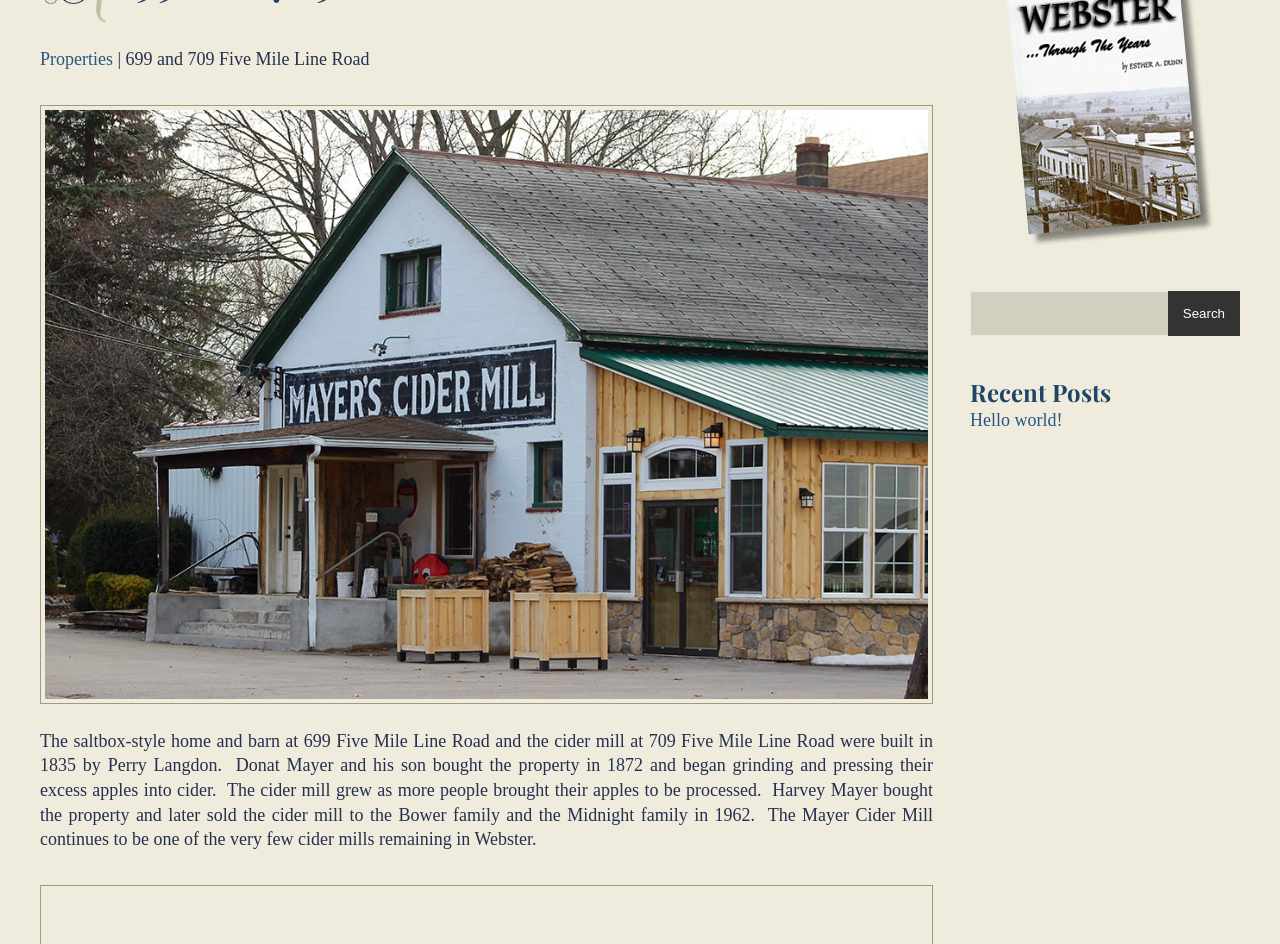Find the bounding box of the UI element described as follows: "parent_node: Search name="s"".

[0.758, 0.308, 0.969, 0.356]